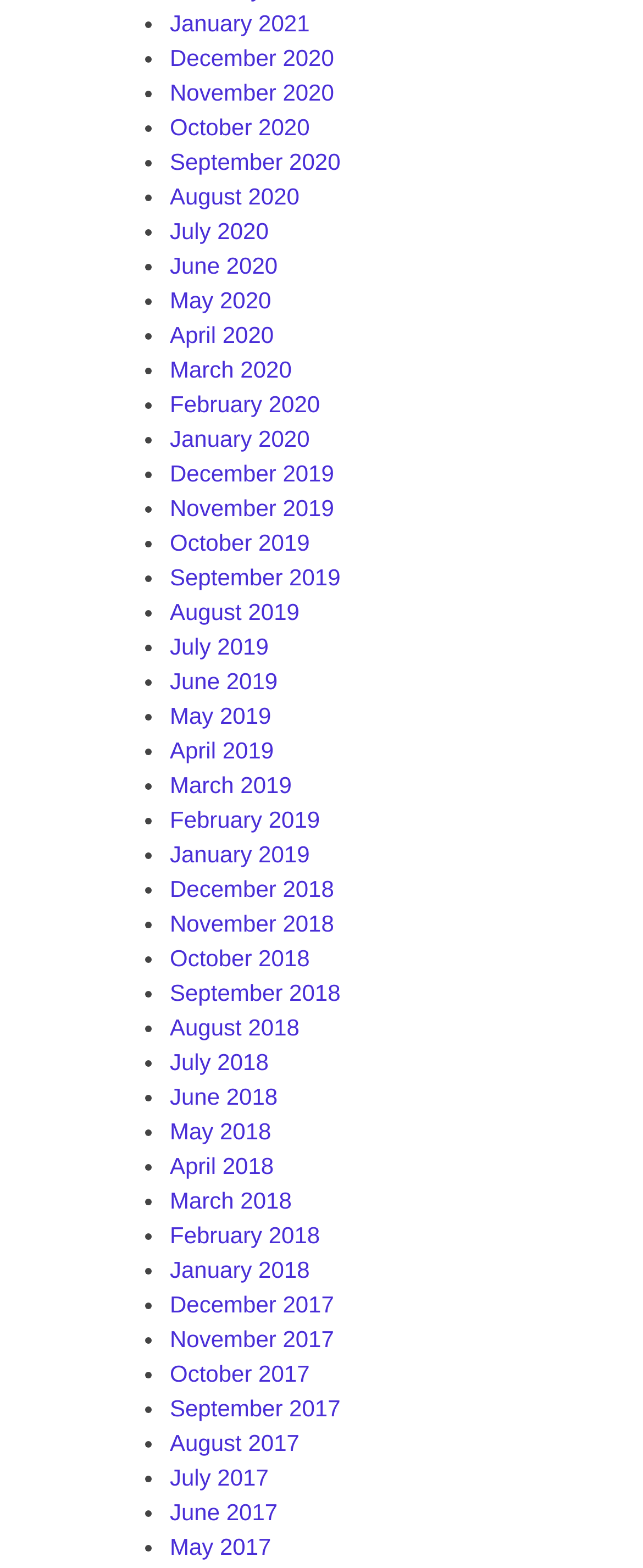Please provide the bounding box coordinates for the UI element as described: "March 2018". The coordinates must be four floats between 0 and 1, represented as [left, top, right, bottom].

[0.264, 0.757, 0.454, 0.774]